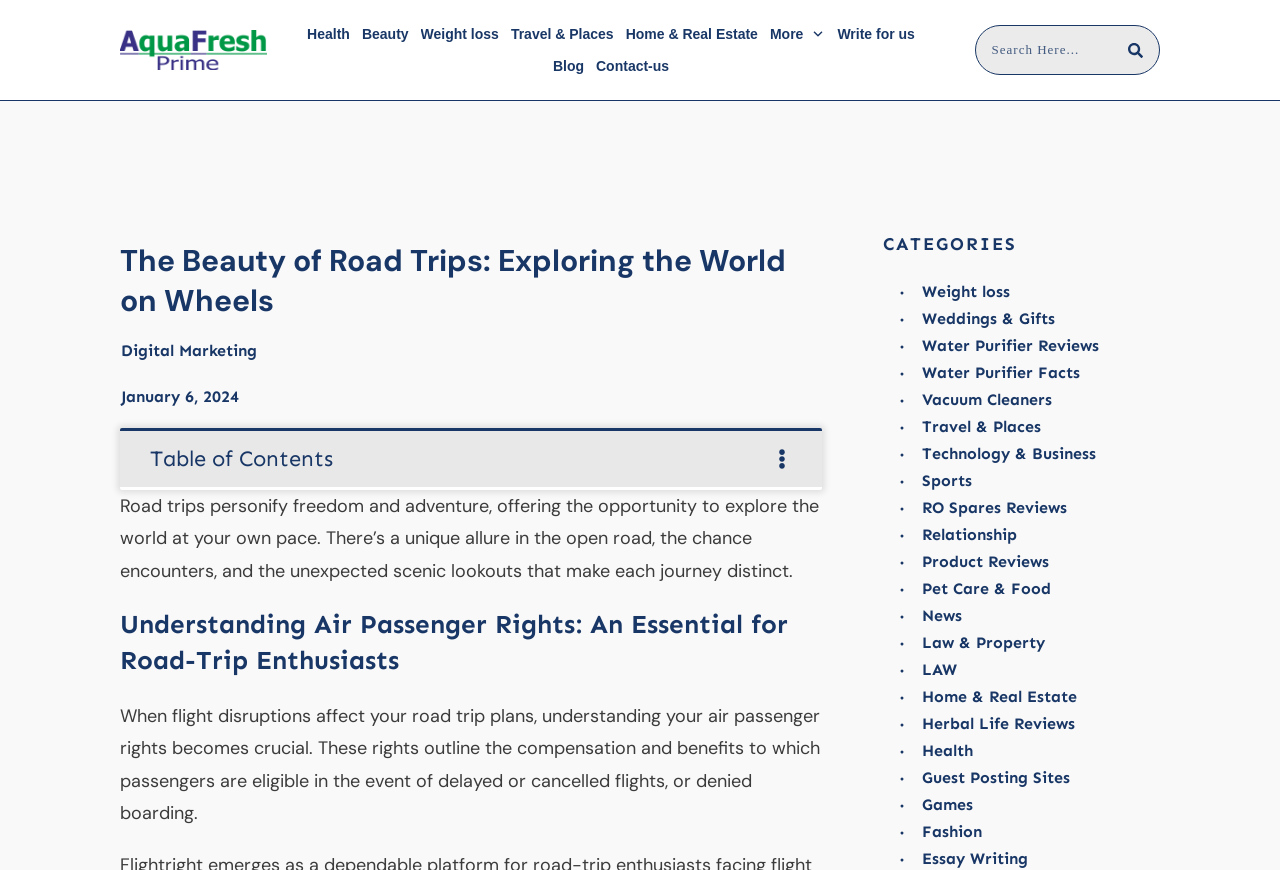Offer a comprehensive description of the webpage’s content and structure.

The webpage is about "The Beauty of Road Trips: Exploring the World on Wheels" and appears to be a blog or article page. At the top, there is a header section with a logo and a navigation menu that includes links to "Health", "Beauty", "Weight loss", "Travel & Places", "Home & Real Estate", and more. Below the header, there is a search bar with a button.

The main content of the page is divided into sections. The first section has a heading "The Beauty of Road Trips: Exploring the World on Wheels" and a brief introduction to road trips, followed by a table of contents. The next section has a heading "Understanding Air Passenger Rights: An Essential for Road-Trip Enthusiasts" and discusses the importance of knowing air passenger rights for road trip planning.

On the right side of the page, there is a sidebar with a list of categories, each with an icon and a link to a related topic, such as "Weight loss", "Weddings & Gifts", "Water Purifier Reviews", and more. There are 20 categories in total.

At the bottom of the page, there are links to "Write for us", "Blog", and "Contact-us". The page also has several images, but they are not explicitly described in the accessibility tree.